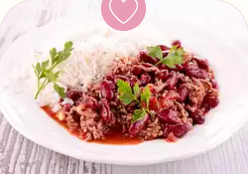Please provide a comprehensive response to the question based on the details in the image: What is the ideal occasion for this meal?

The caption describes the meal as 'ideal for family dinners or casual gatherings', implying that it is suitable for informal social gatherings and family meals, rather than formal events or special occasions.